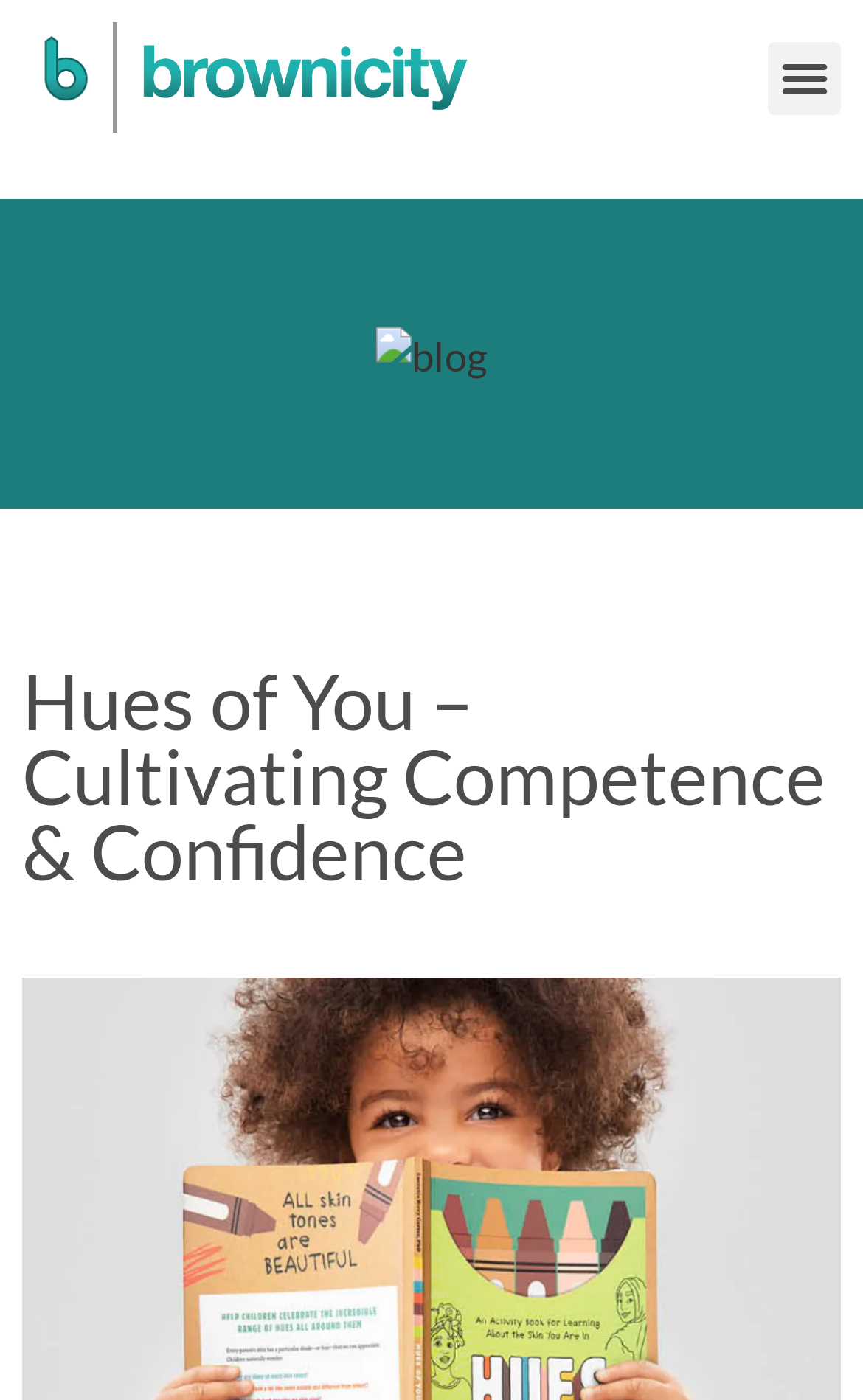Use the information in the screenshot to answer the question comprehensively: What is the image below the logo?

The image element with a bounding box of [0.436, 0.234, 0.564, 0.276] is labeled as 'blog', indicating that it is an image related to the blog.